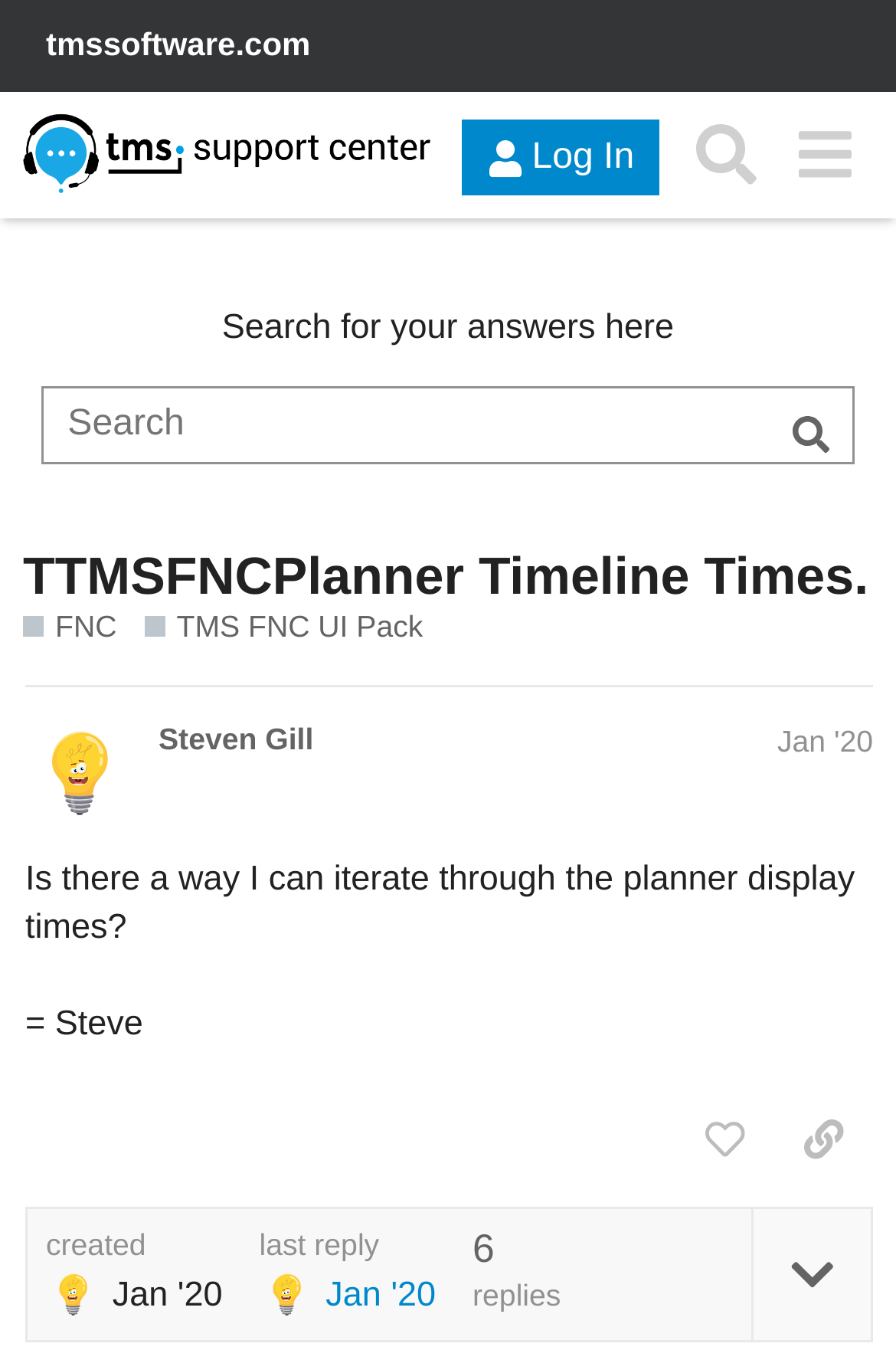Locate the bounding box coordinates of the area to click to fulfill this instruction: "Open advanced search". The bounding box should be presented as four float numbers between 0 and 1, in the order [left, top, right, bottom].

[0.84, 0.287, 0.954, 0.345]